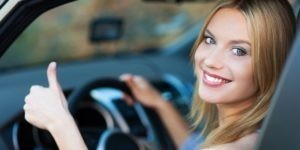Illustrate the image with a detailed caption.

The image features a smiling woman sitting in the driver's seat of a car, giving a thumbs-up gesture. Her expression conveys satisfaction and confidence, possibly reflecting a positive experience related to driving or receiving services for her vehicle. The background hints at an outdoor setting, suggesting a bright and pleasant day. This image aligns well with the theme of ignition replacement services in Fremont, CA, emphasizing a sense of relief and happiness that comes with resolving automotive issues. The accompanying text highlights the importance of professional locksmith services, underscoring the reliability and expertise available for ignition replacements.